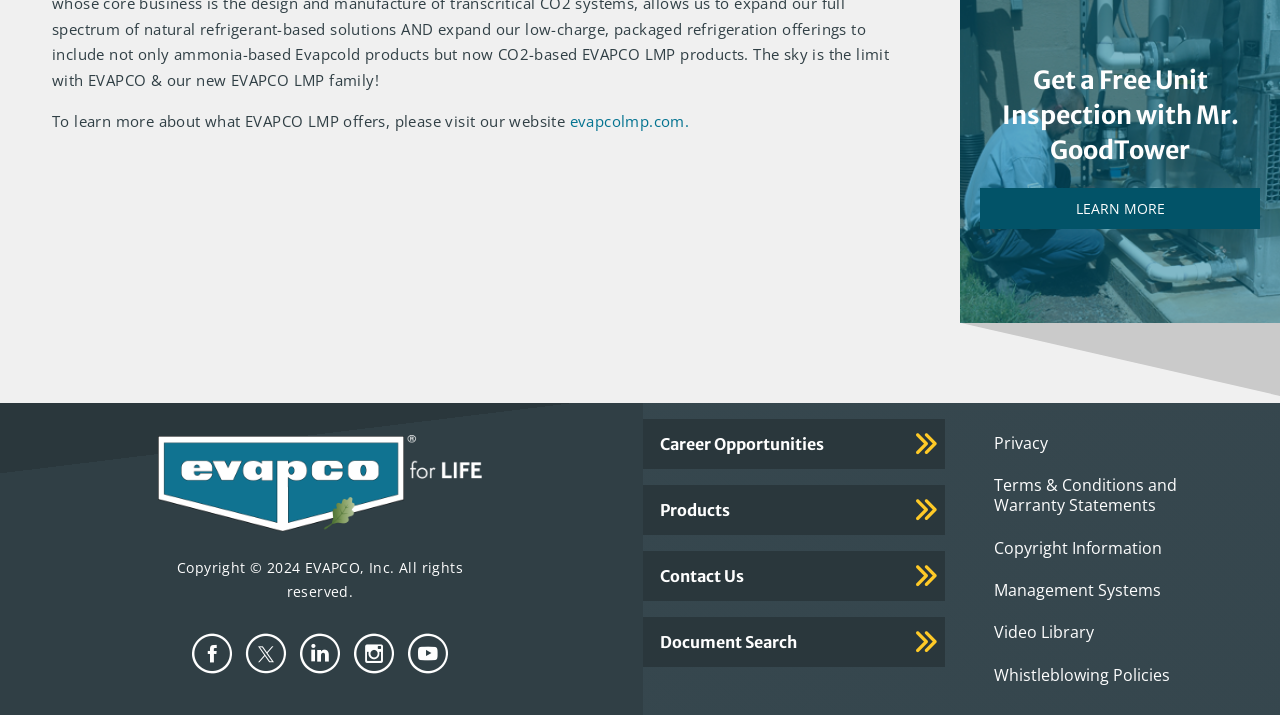Locate the bounding box coordinates of the element that should be clicked to execute the following instruction: "visit EVAPCO LMP website".

[0.445, 0.155, 0.538, 0.183]